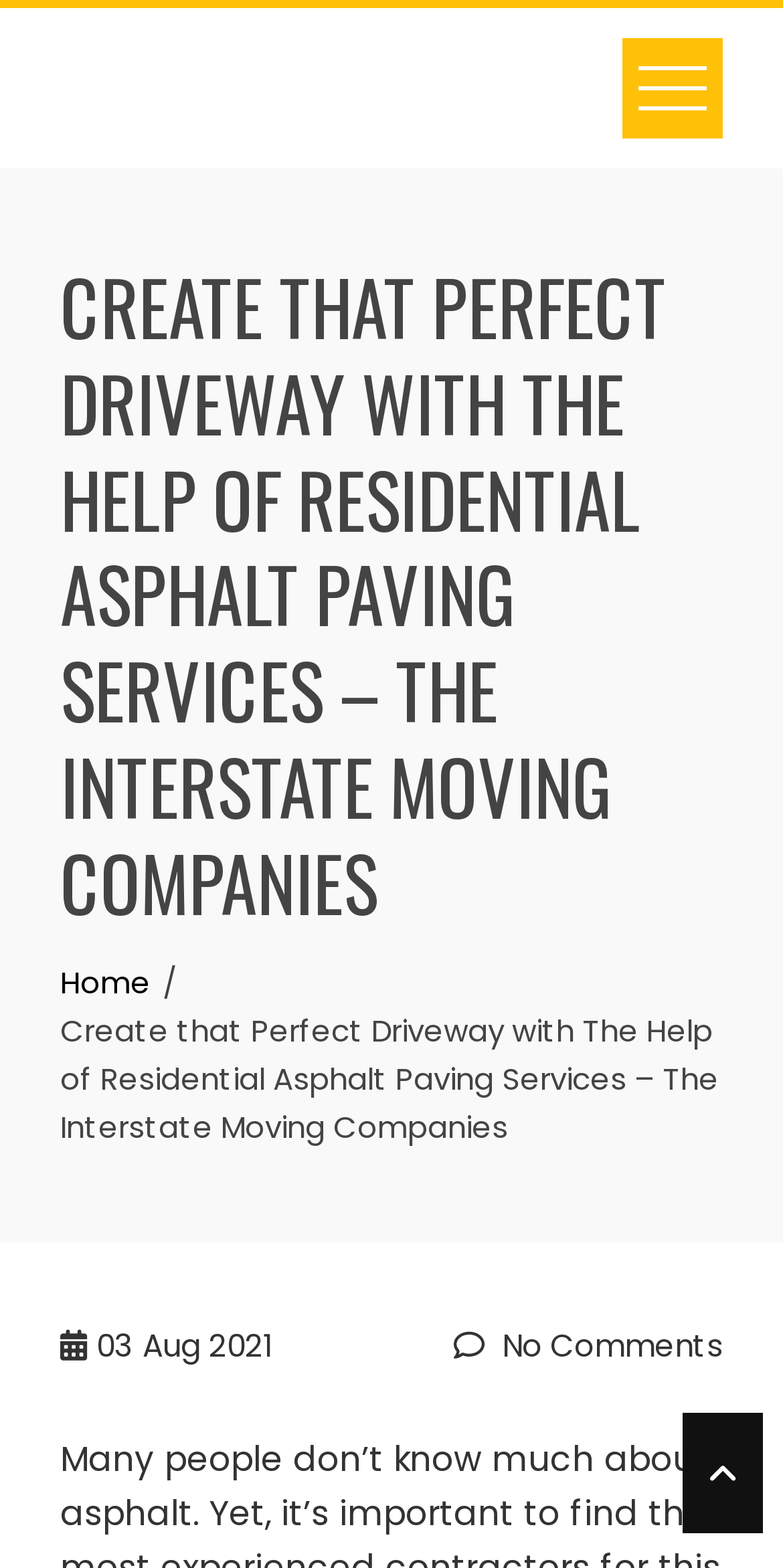Based on the provided description, "No Comments", find the bounding box of the corresponding UI element in the screenshot.

[0.579, 0.844, 0.923, 0.875]